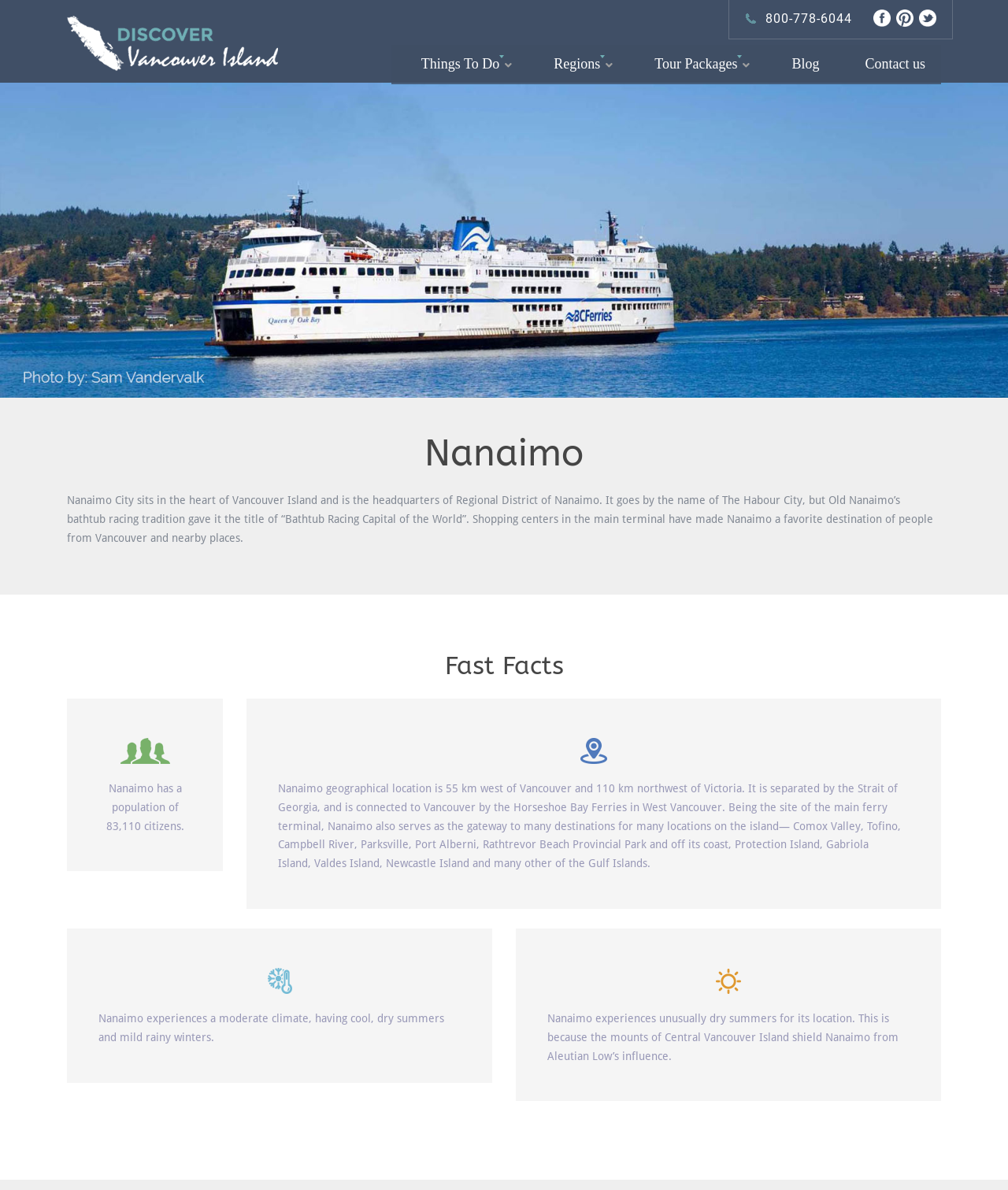Show the bounding box coordinates of the region that should be clicked to follow the instruction: "Call the phone number."

[0.759, 0.009, 0.845, 0.022]